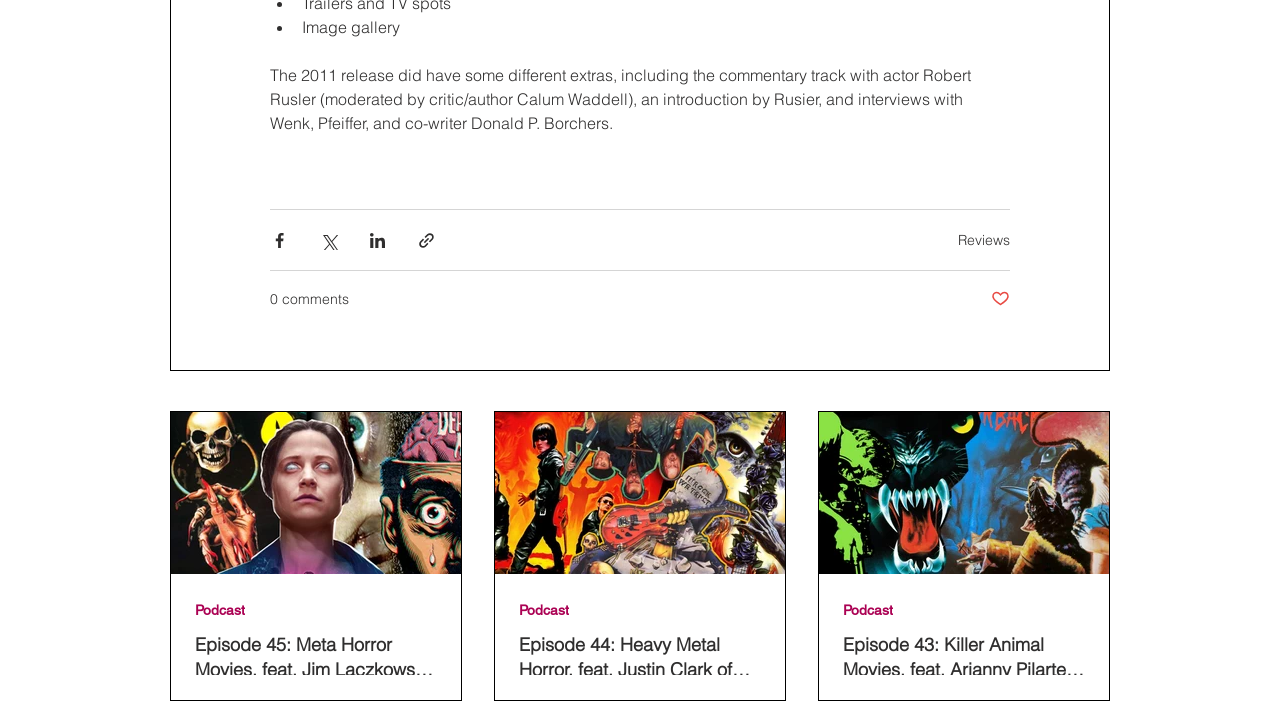How many share options are available?
Please give a detailed and elaborate explanation in response to the question.

There are four share options available, which can be found in the buttons with the text 'Share via Facebook', 'Share via Twitter', 'Share via LinkedIn', and 'Share via link' at coordinates [0.211, 0.32, 0.226, 0.346], [0.249, 0.32, 0.264, 0.346], [0.287, 0.32, 0.302, 0.346], and [0.326, 0.32, 0.341, 0.346] respectively.